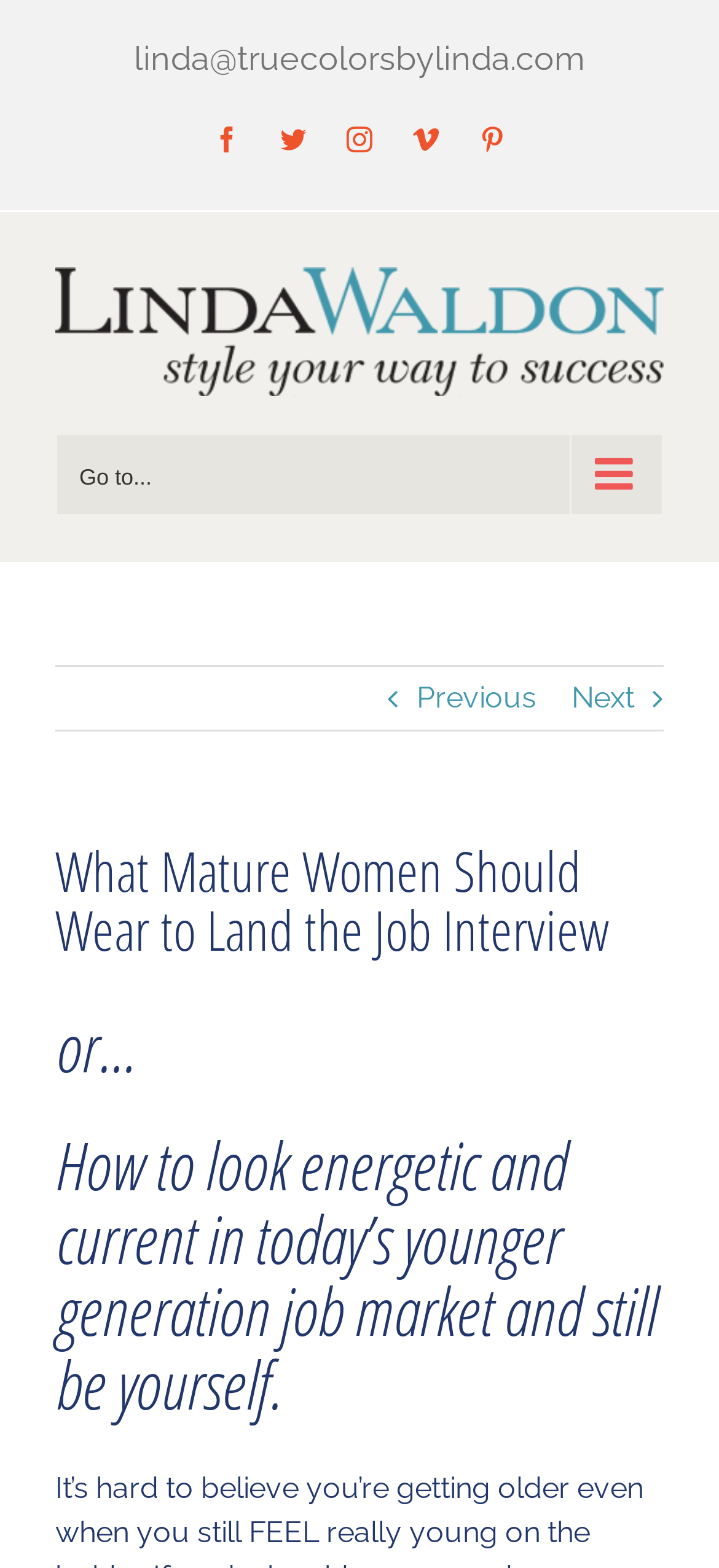Identify the main heading of the webpage and provide its text content.

What Mature Women Should Wear to Land the Job Interview